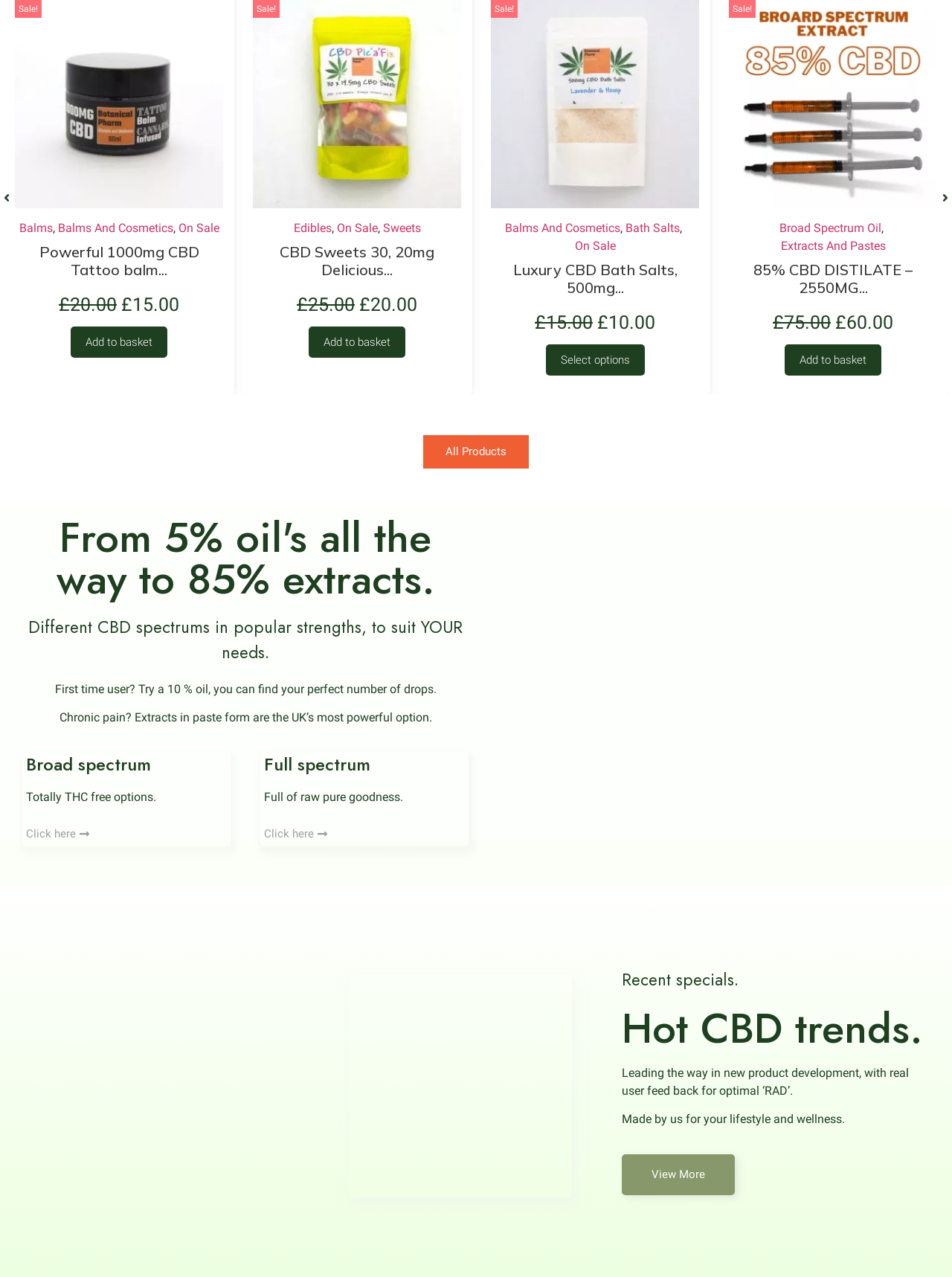Find the bounding box coordinates for the area that must be clicked to perform this action: "Add the 'CBD Sweets 30, 20mg Delicious...' to basket".

[0.324, 0.256, 0.426, 0.28]